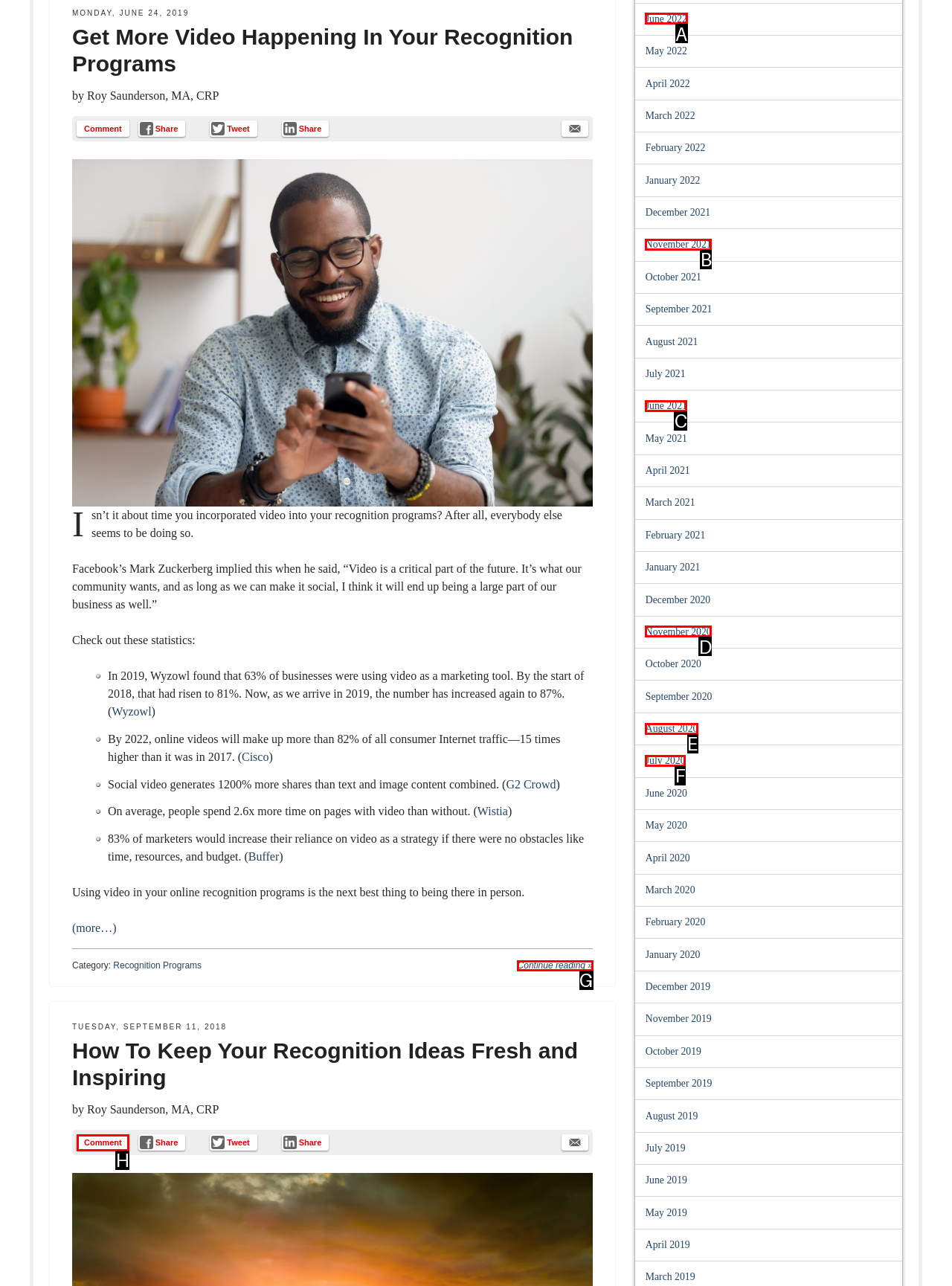Identify which HTML element should be clicked to fulfill this instruction: View posts from 'June 2022' Reply with the correct option's letter.

A